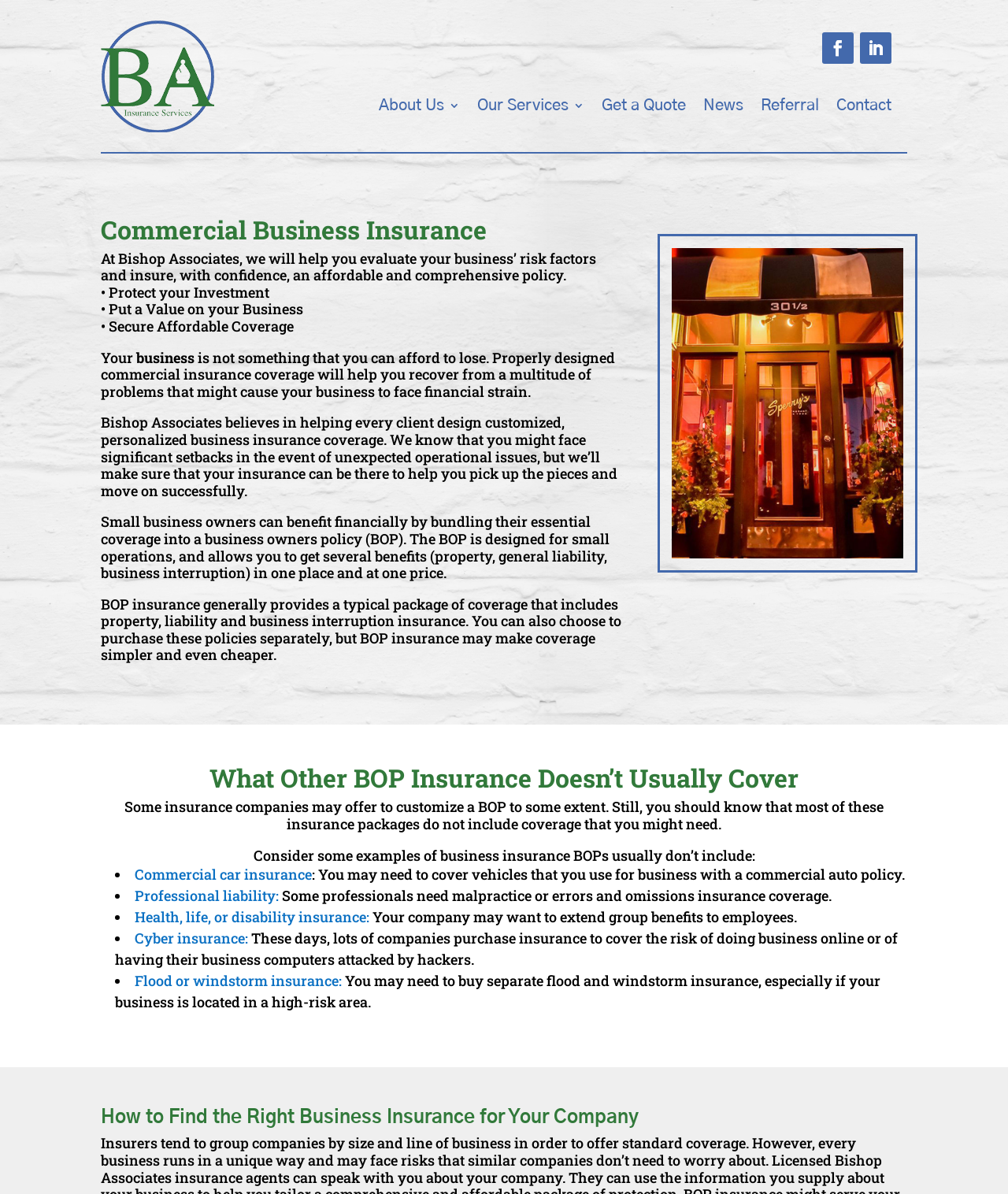Please locate the bounding box coordinates of the element that should be clicked to achieve the given instruction: "Click the image at the top-right corner".

[0.666, 0.208, 0.896, 0.468]